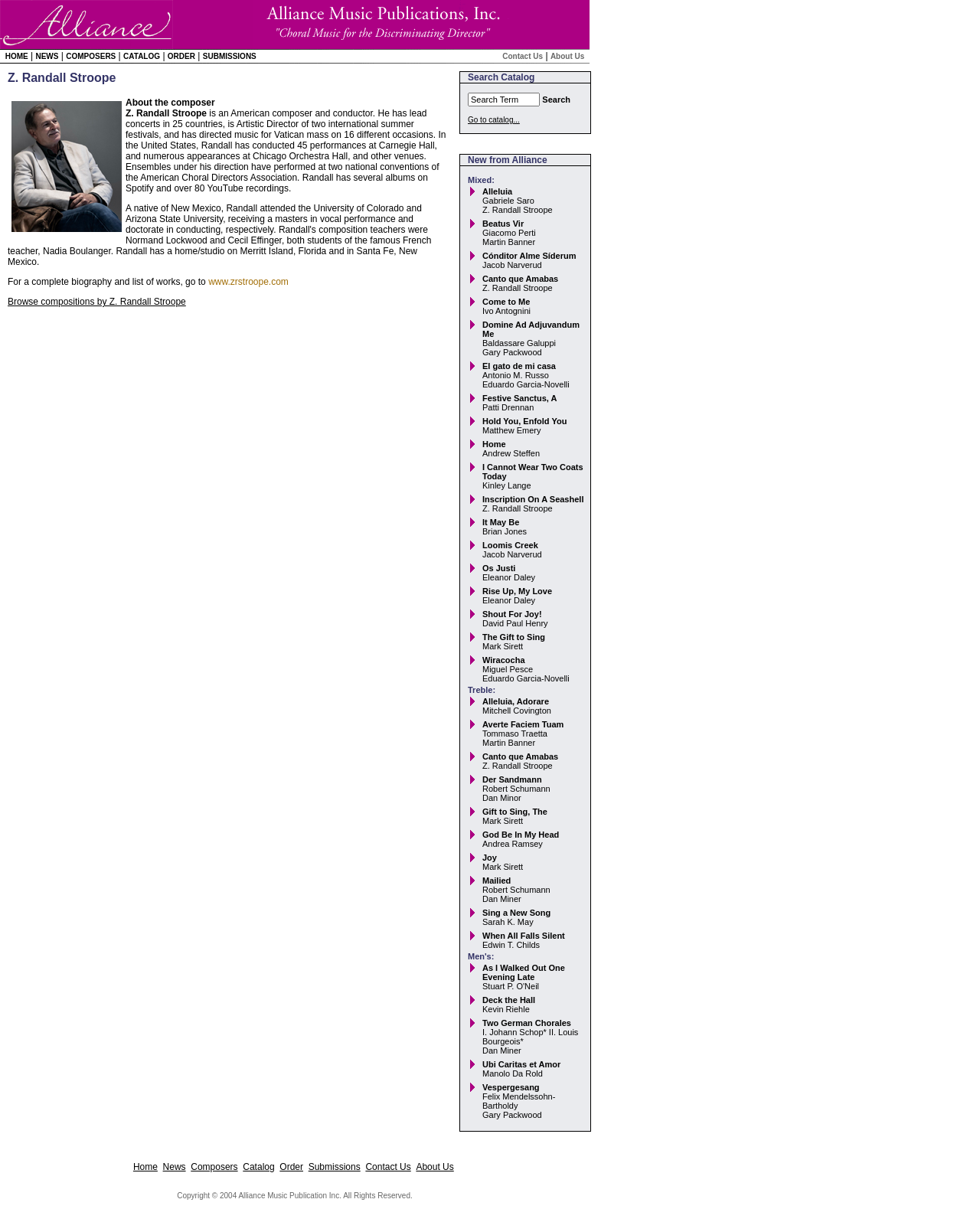Find the bounding box coordinates of the element you need to click on to perform this action: 'View details of Alleluia Gabriele Saro Z. Randall Stroope'. The coordinates should be represented by four float values between 0 and 1, in the format [left, top, right, bottom].

[0.492, 0.155, 0.523, 0.162]